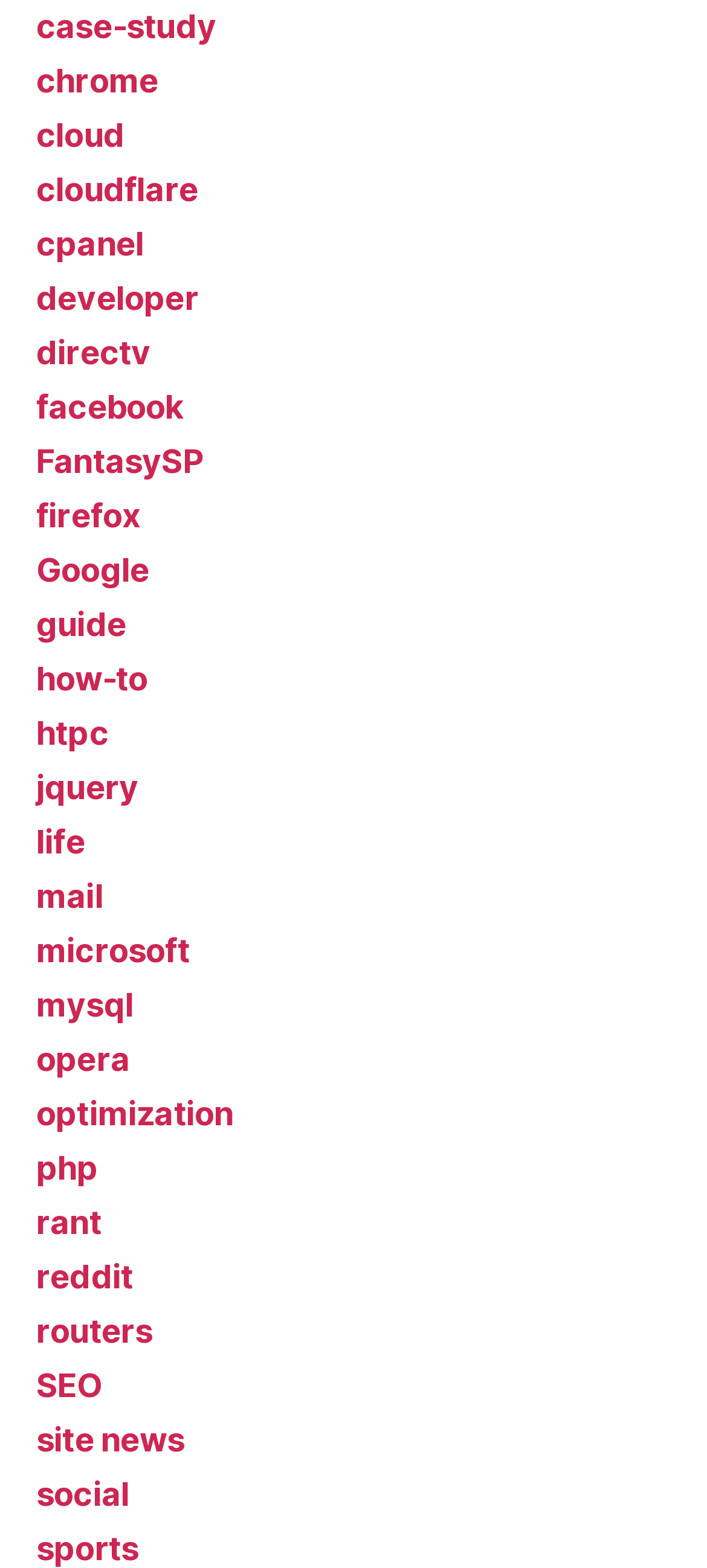Please answer the following question using a single word or phrase: What is the first link on the webpage?

case-study